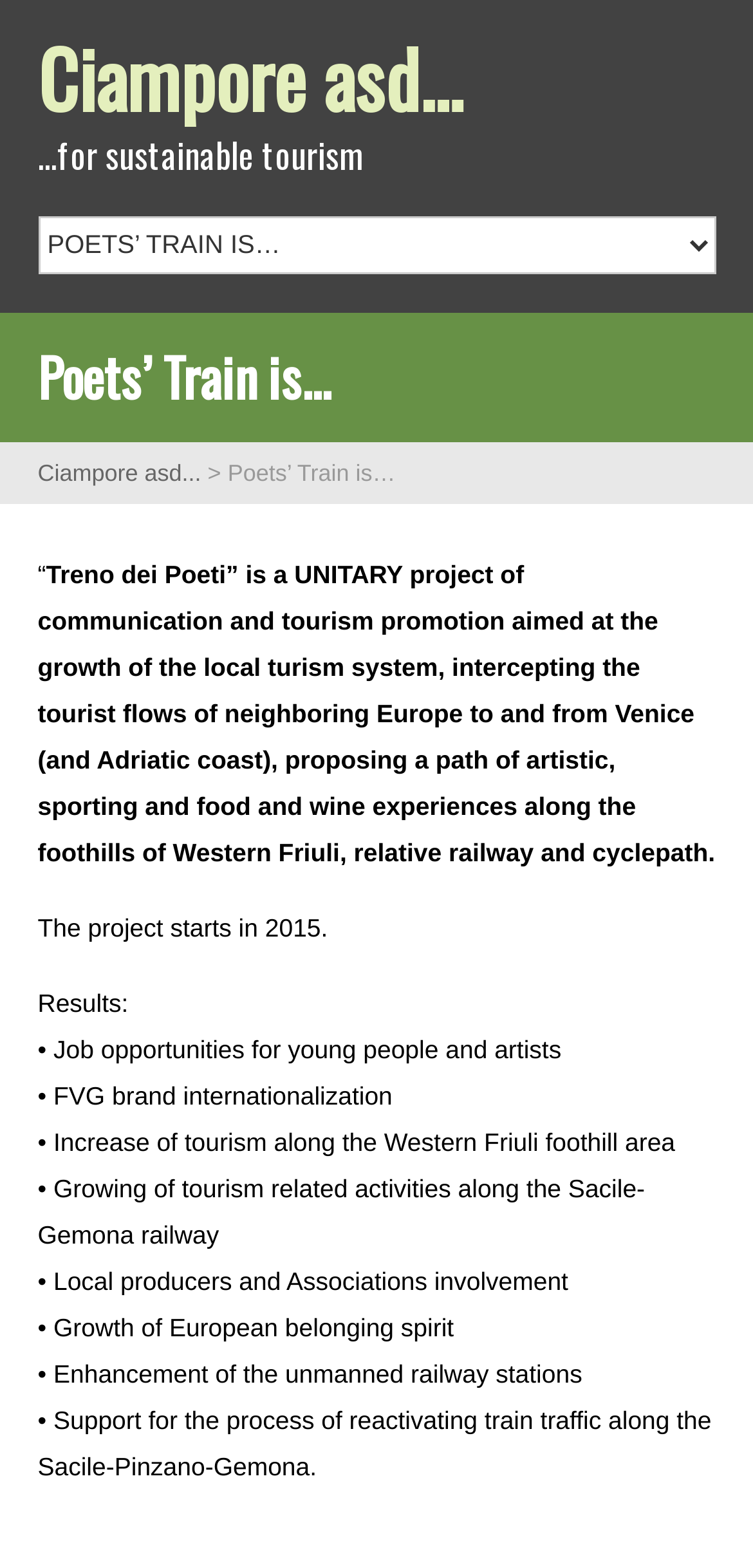What is one of the results of the project?
Please respond to the question thoroughly and include all relevant details.

One of the results of the project is job opportunities for young people and artists, as mentioned in the bullet point '• Job opportunities for young people and artists'.